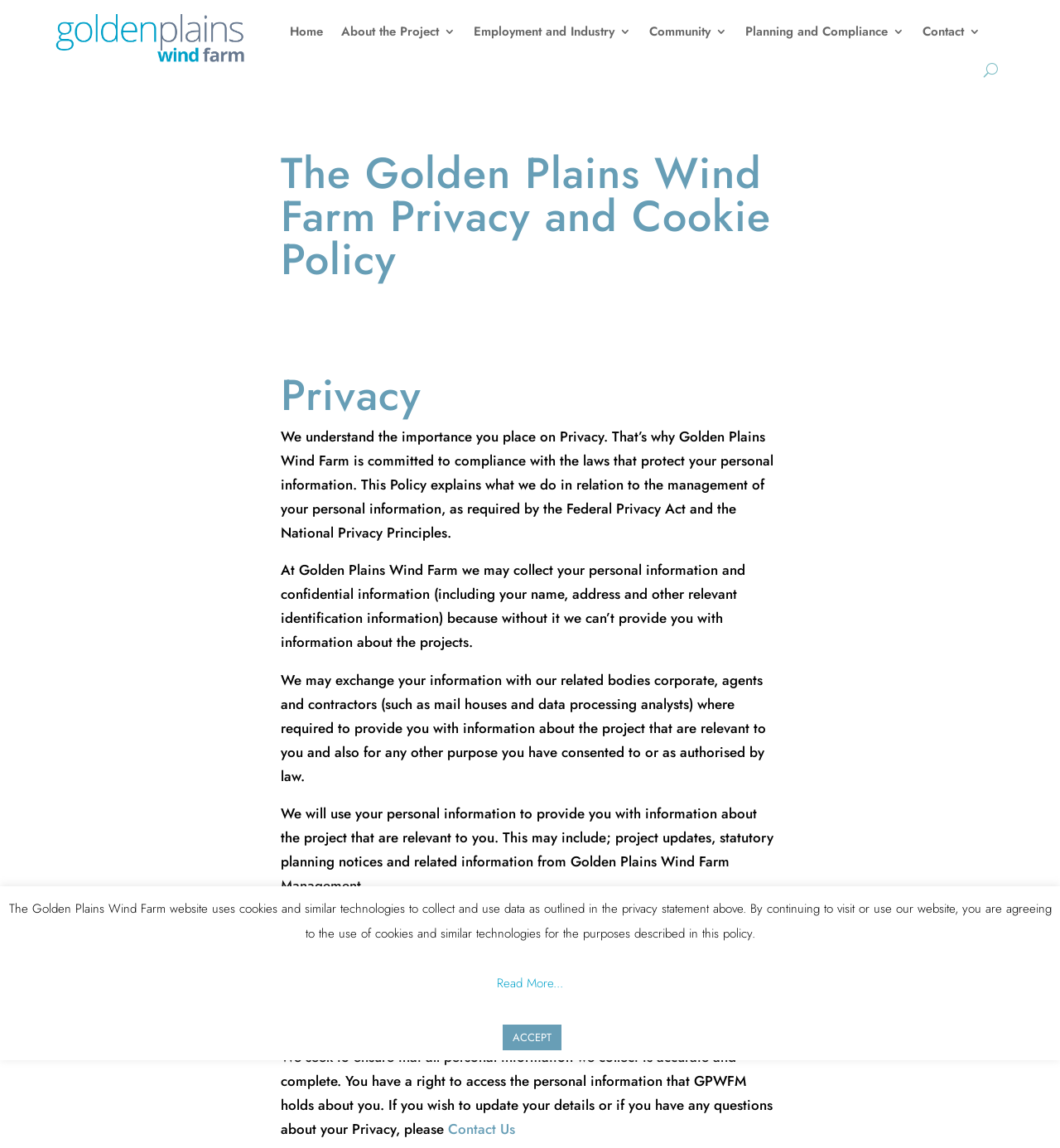Give a one-word or short phrase answer to this question: 
What happens if users continue to visit the website?

Agreeing to use of cookies